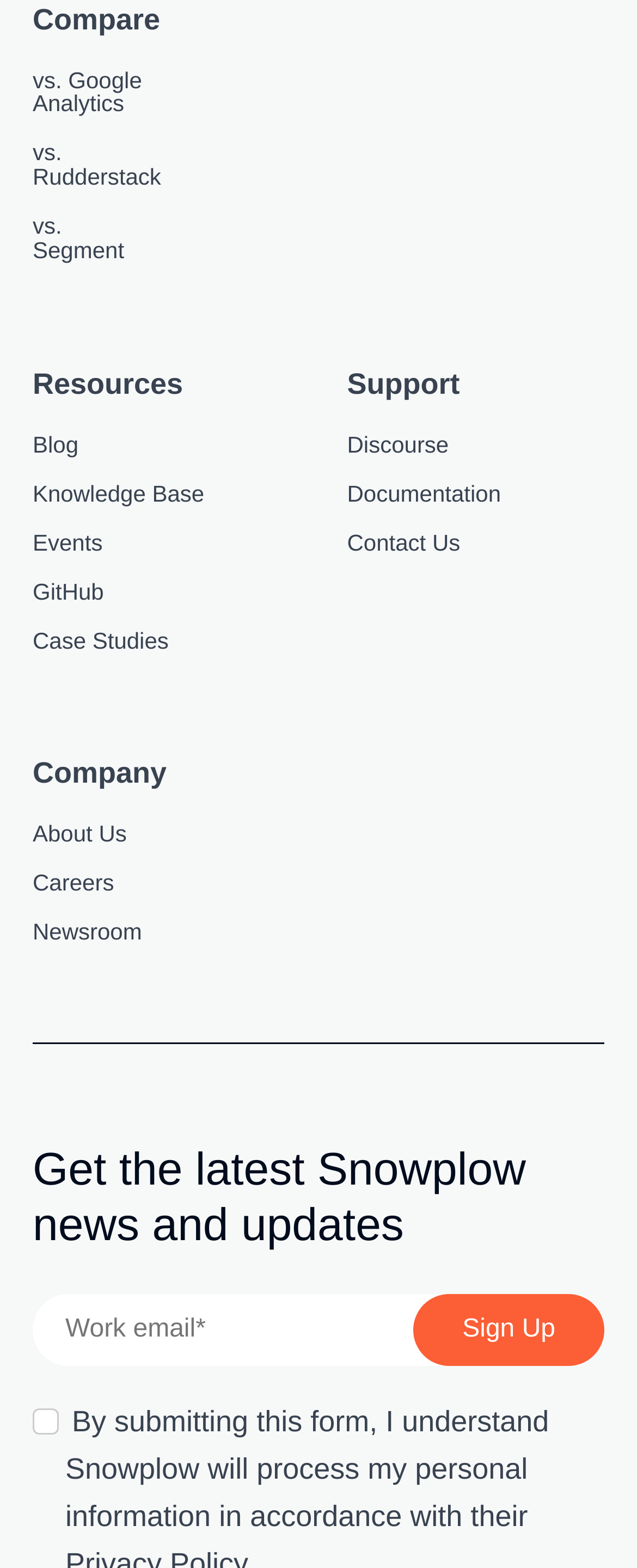Please identify the bounding box coordinates of the region to click in order to complete the task: "Check the checkbox". The coordinates must be four float numbers between 0 and 1, specified as [left, top, right, bottom].

[0.051, 0.898, 0.092, 0.915]